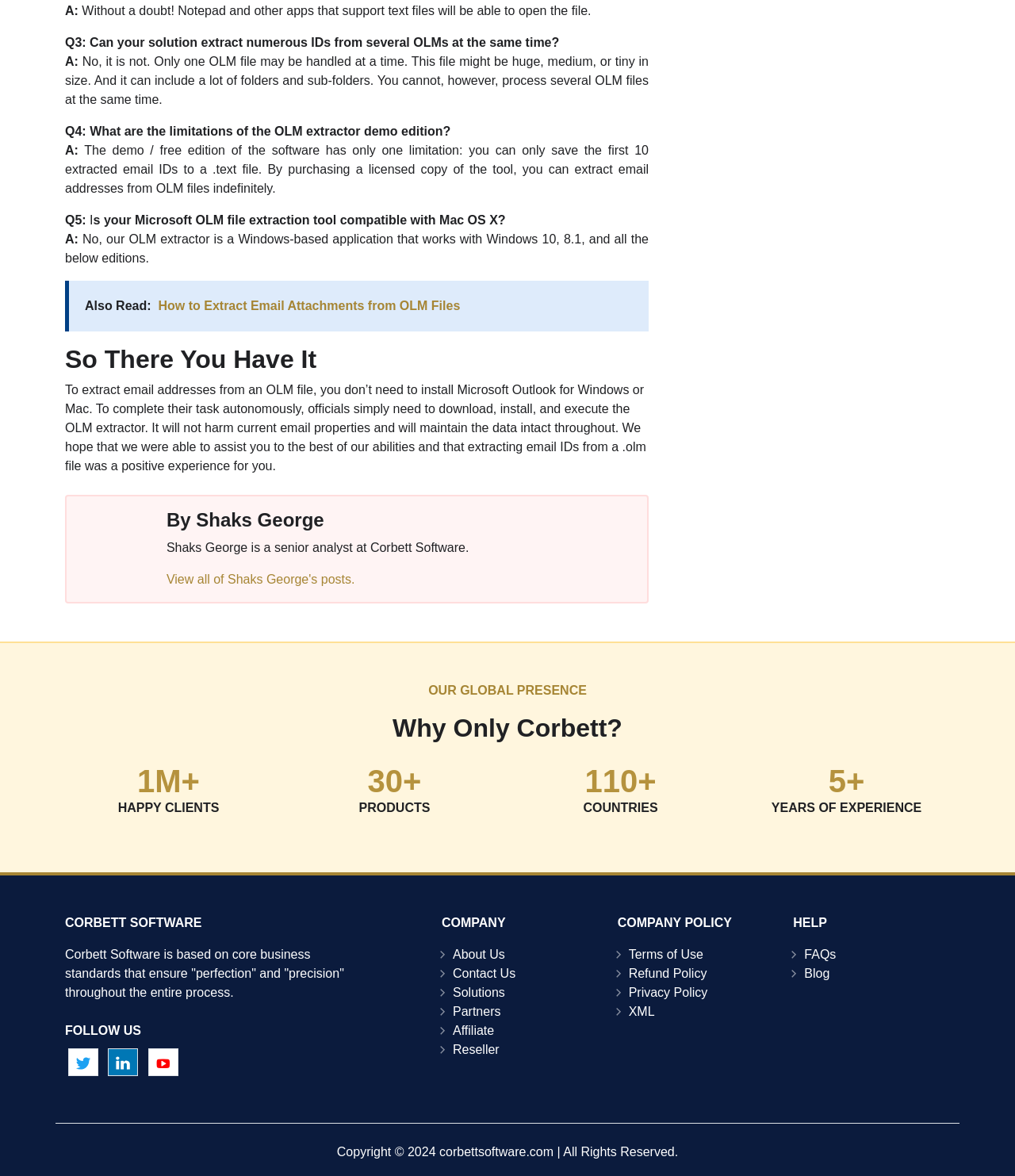Refer to the image and provide an in-depth answer to the question: 
What is the name of the author of the article?

The webpage credits the article to Shaks George, who is a senior analyst at Corbett Software. This information is found at the bottom of the article, along with a link to view all of Shaks George's posts.